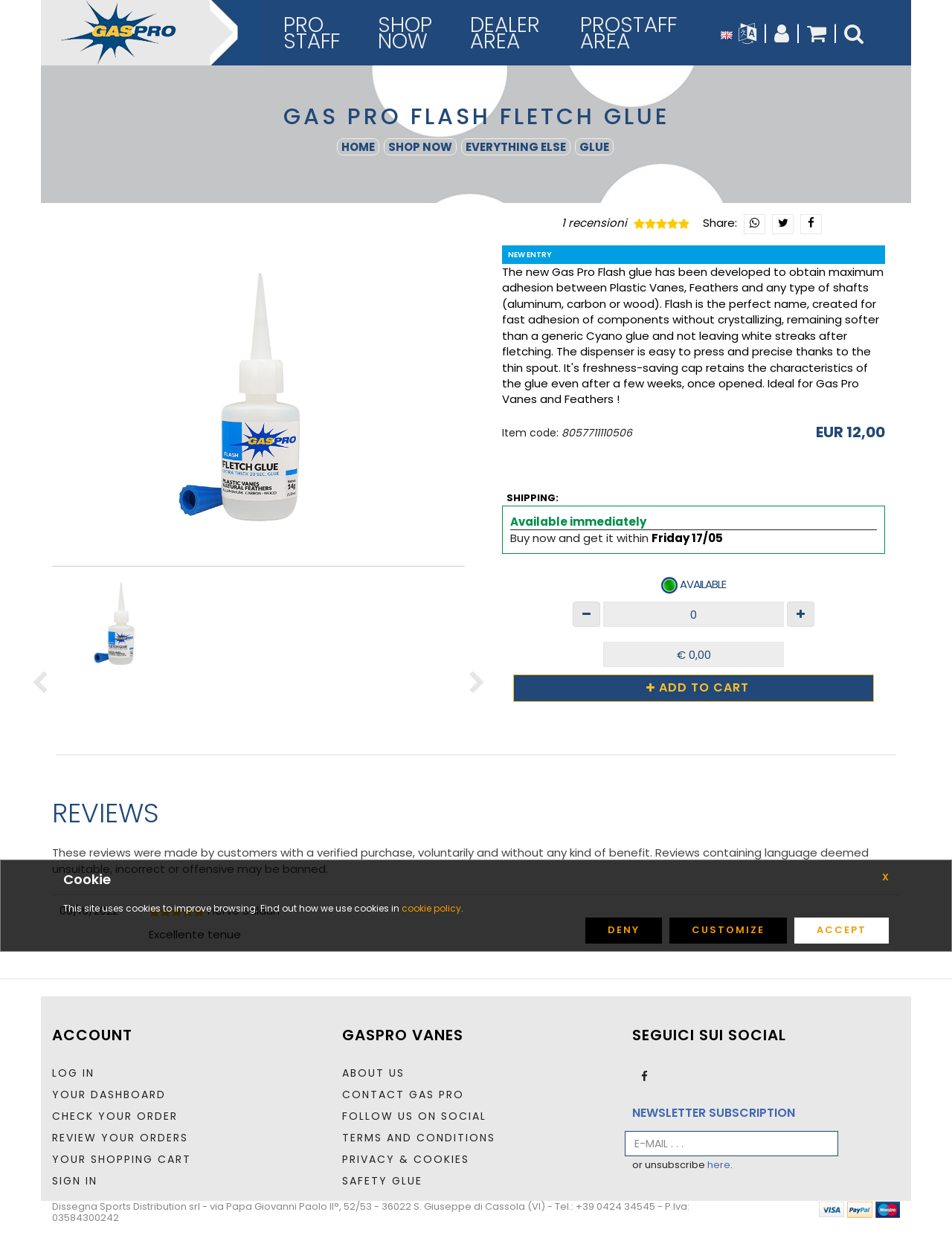Determine the bounding box coordinates of the UI element described below. Use the format (top-left x, top-left y, bottom-right x, bottom-right y) with floating point numbers between 0 and 1: YOUR SHOPPING CART

[0.055, 0.928, 0.201, 0.94]